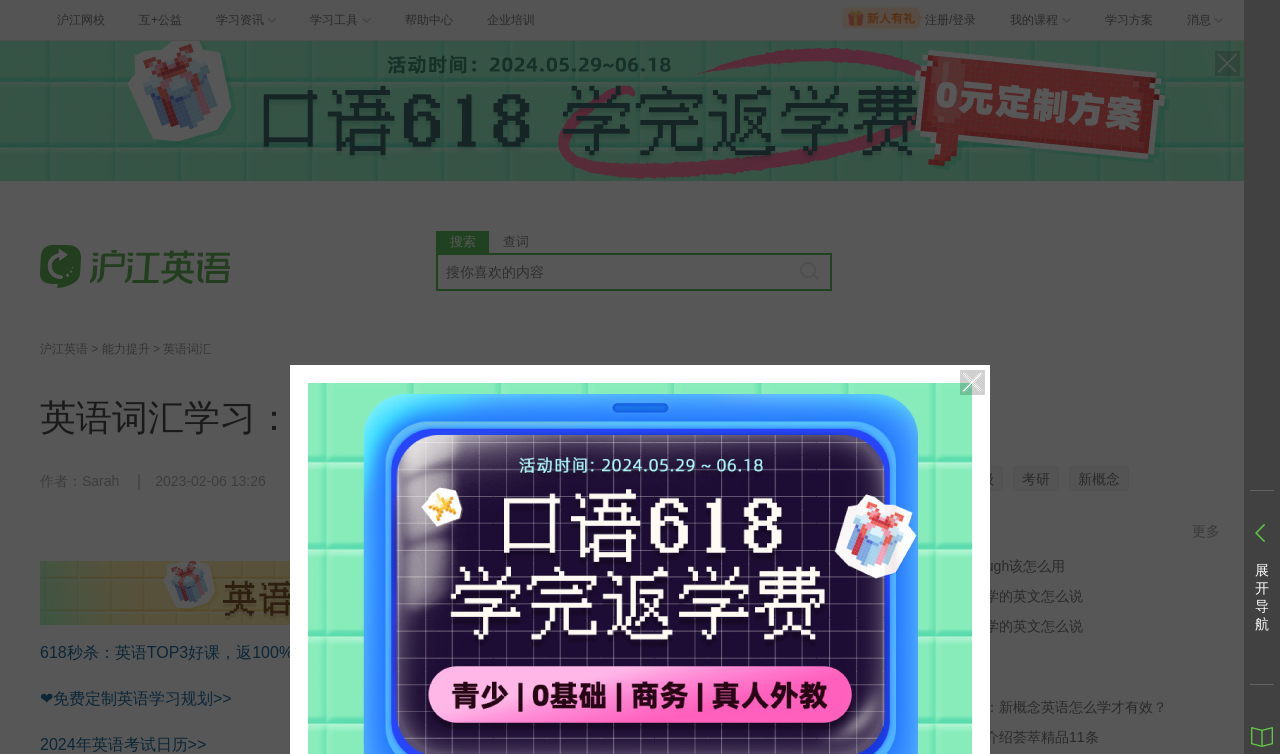Please identify the bounding box coordinates of the element that needs to be clicked to perform the following instruction: "Read the article about 'get' usage".

[0.031, 0.521, 0.66, 0.588]